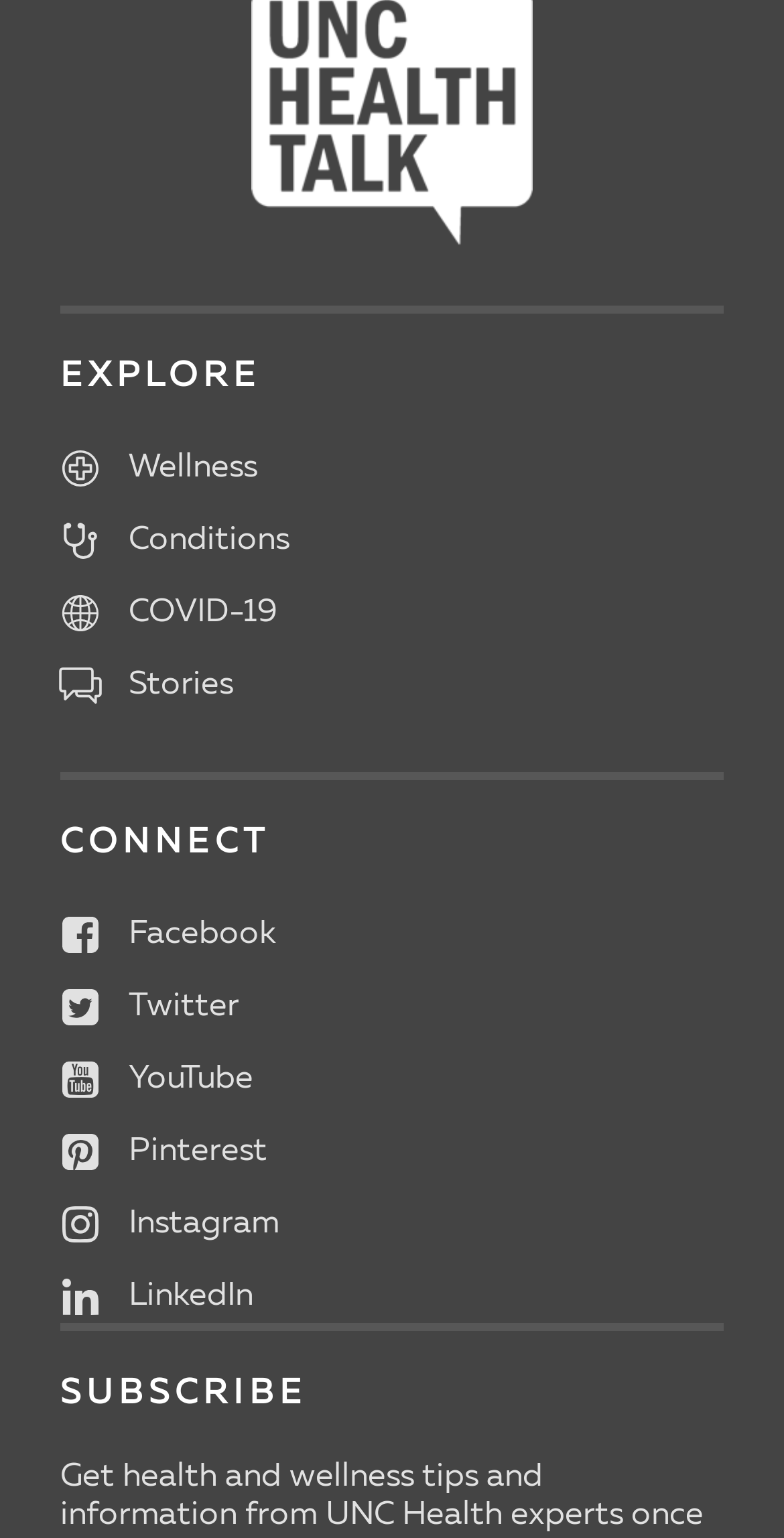Please determine the bounding box coordinates for the element that should be clicked to follow these instructions: "Explore Conditions".

[0.077, 0.341, 0.369, 0.362]